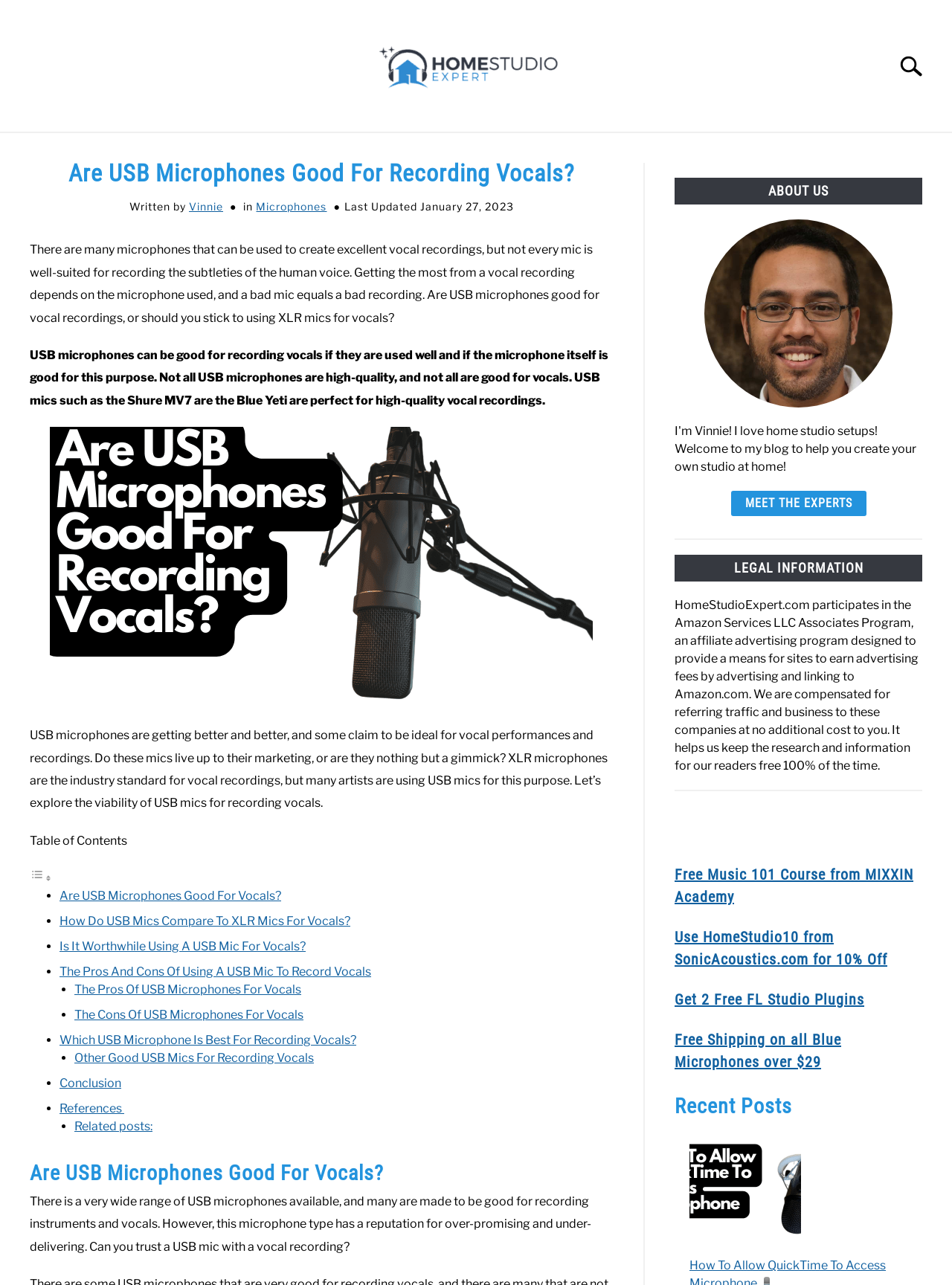Can you give a comprehensive explanation to the question given the content of the image?
What is the topic of the article?

The topic of the article can be determined by reading the heading 'Are USB Microphones Good For Recording Vocals?' and the content of the article, which discusses the suitability of USB microphones for recording vocals.